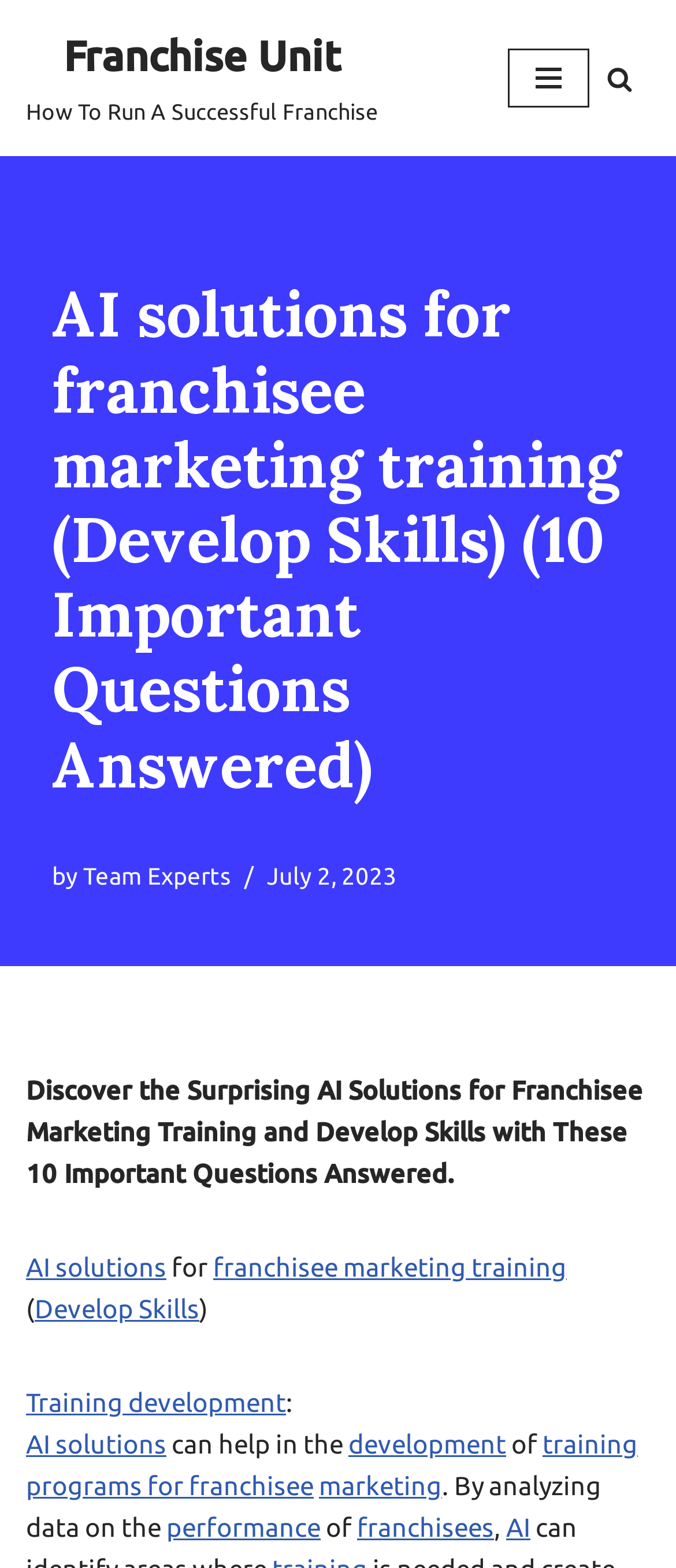Specify the bounding box coordinates for the region that must be clicked to perform the given instruction: "Navigate to 'Franchise Unit'".

[0.038, 0.015, 0.559, 0.085]